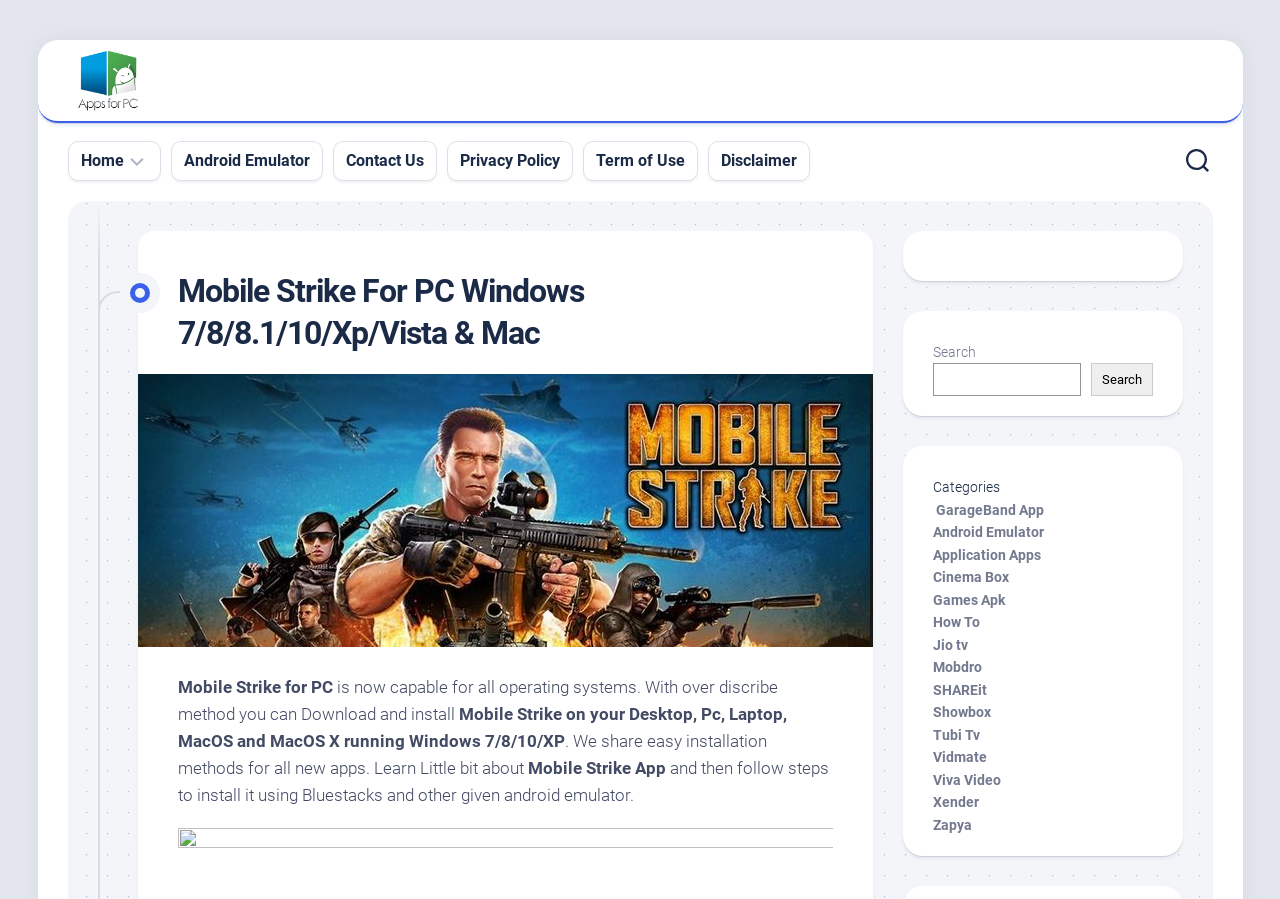Determine the title of the webpage and give its text content.

Mobile Strike For PC Windows 7/8/8.1/10/Xp/Vista & Mac